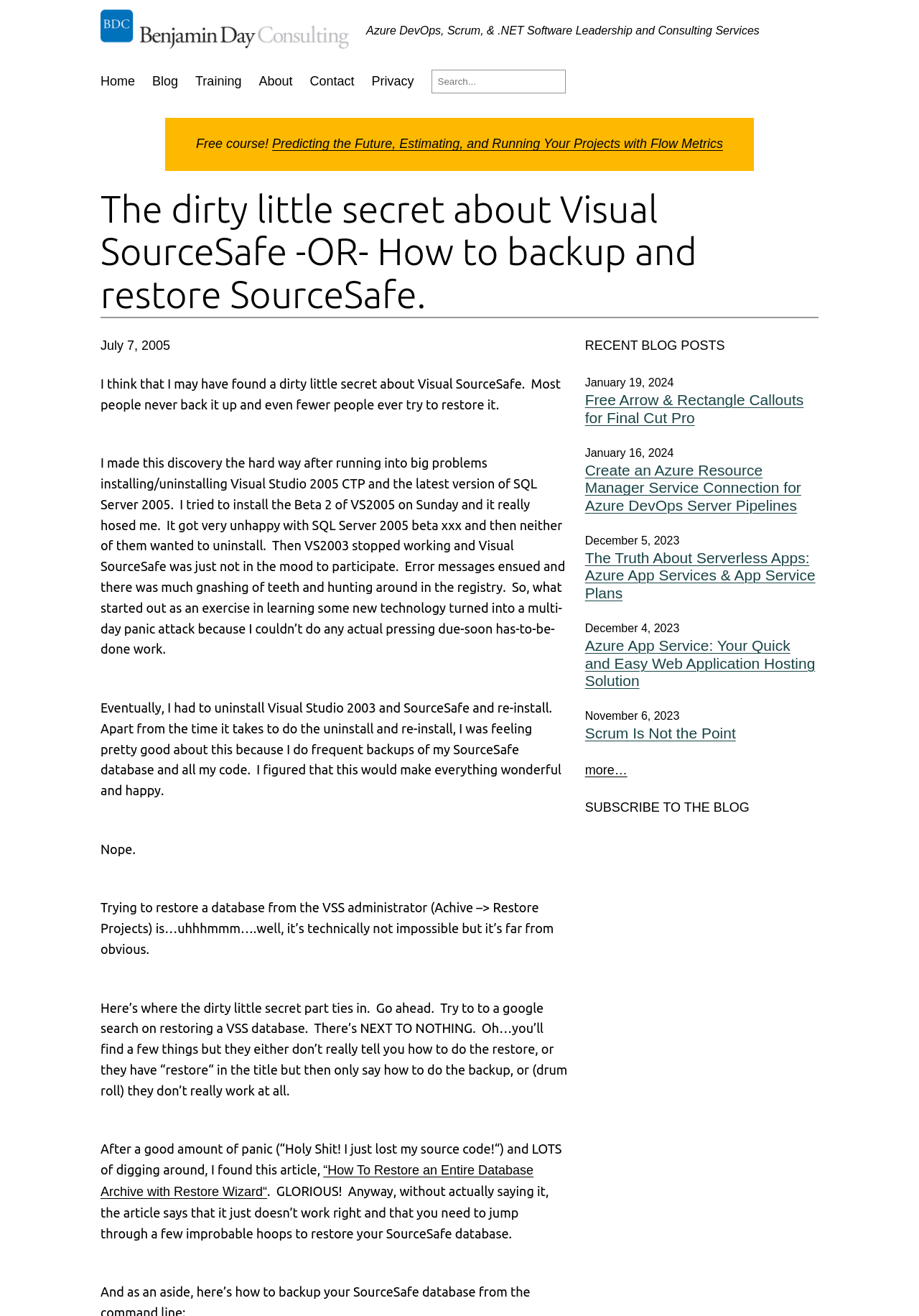Determine the bounding box coordinates of the clickable region to carry out the instruction: "Search for something".

[0.469, 0.053, 0.615, 0.071]